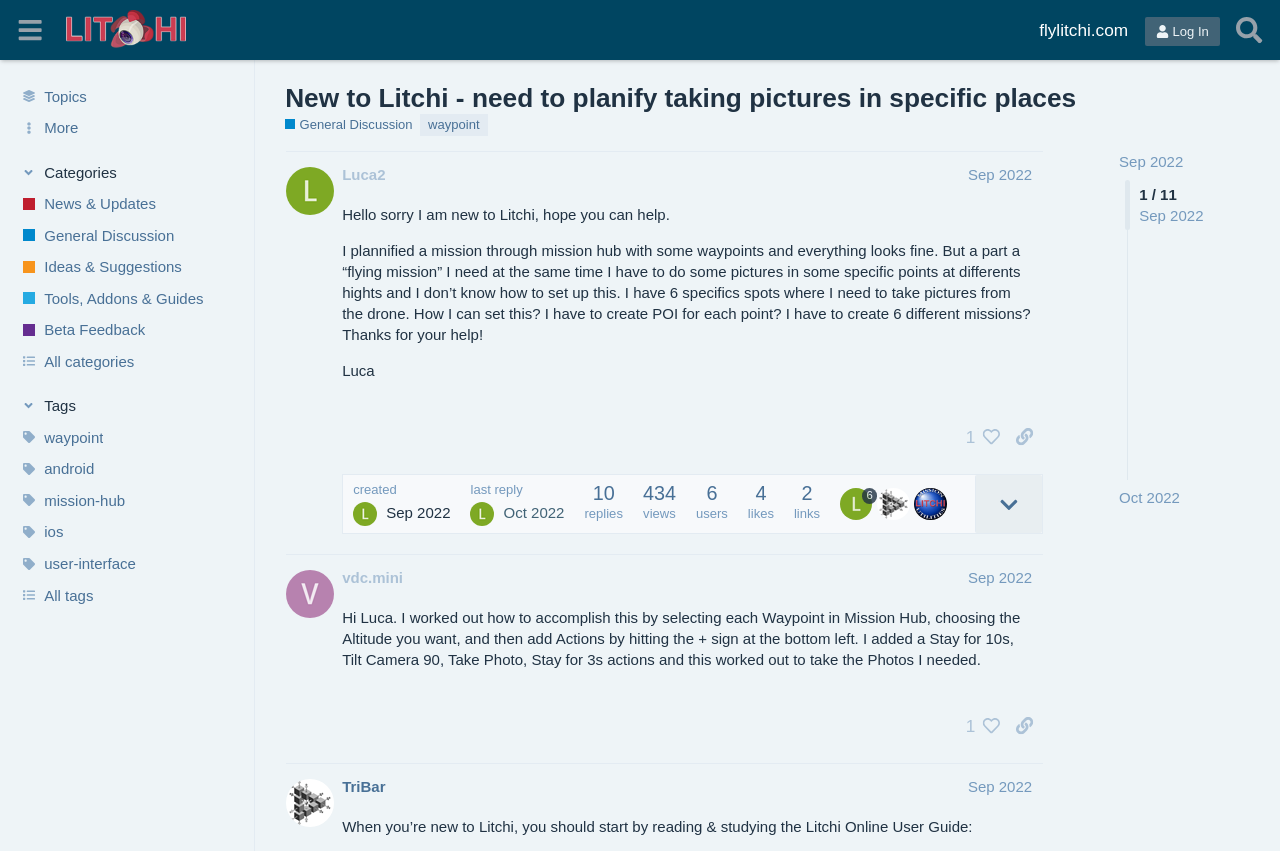Find and generate the main title of the webpage.

New to Litchi - need to planify taking pictures in specific places